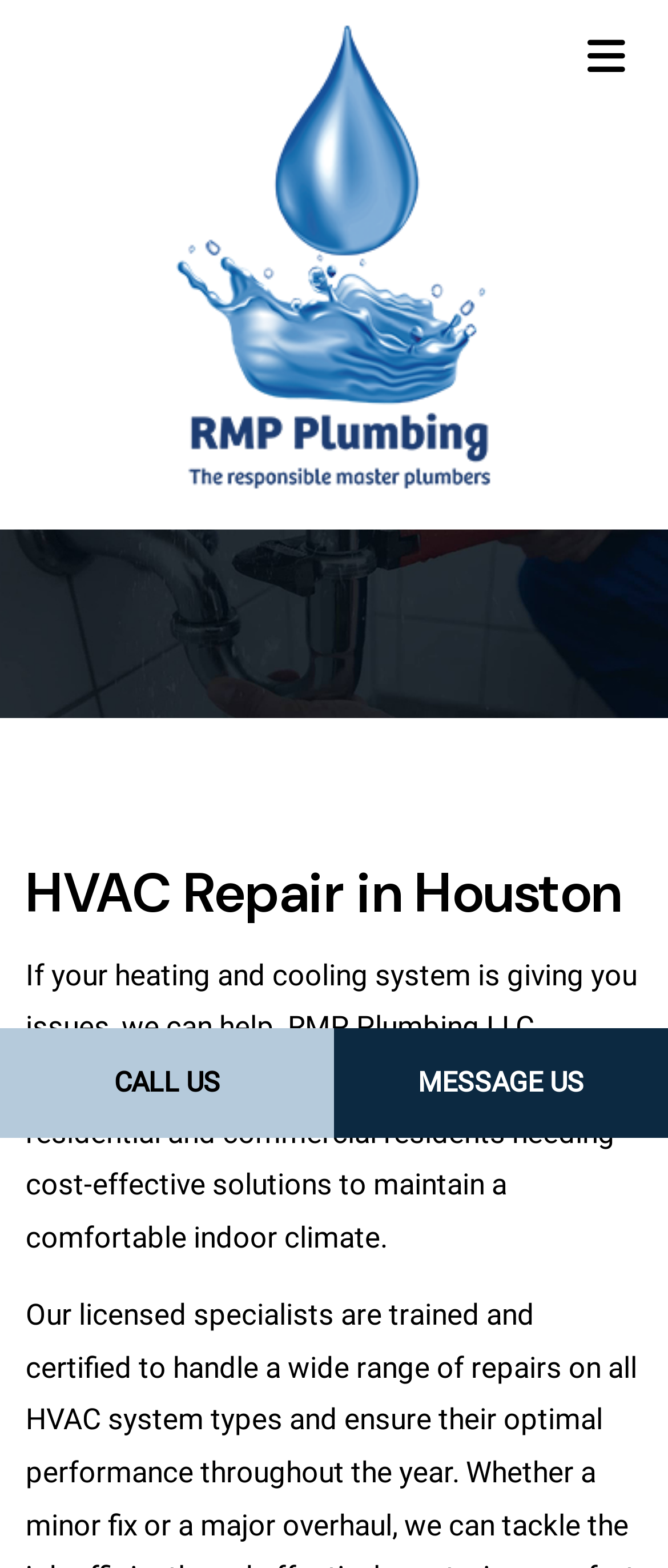Refer to the screenshot and answer the following question in detail:
What is the company name?

The company name can be found in the logo link at the top of the page, which is 'Rmp Plumbing LLC Logo'.